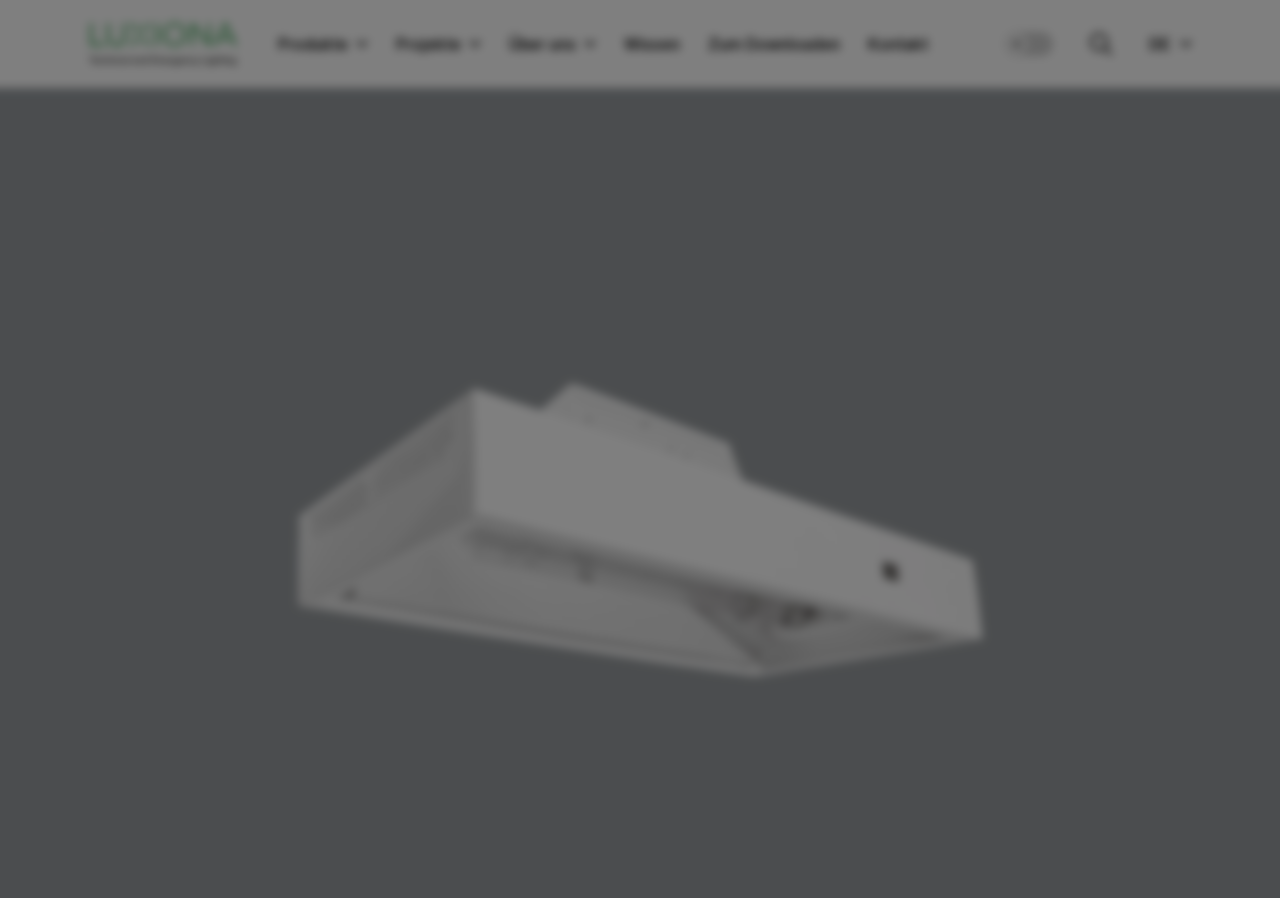Show the bounding box coordinates of the element that should be clicked to complete the task: "Select the DE language option".

[0.898, 0.036, 0.914, 0.062]